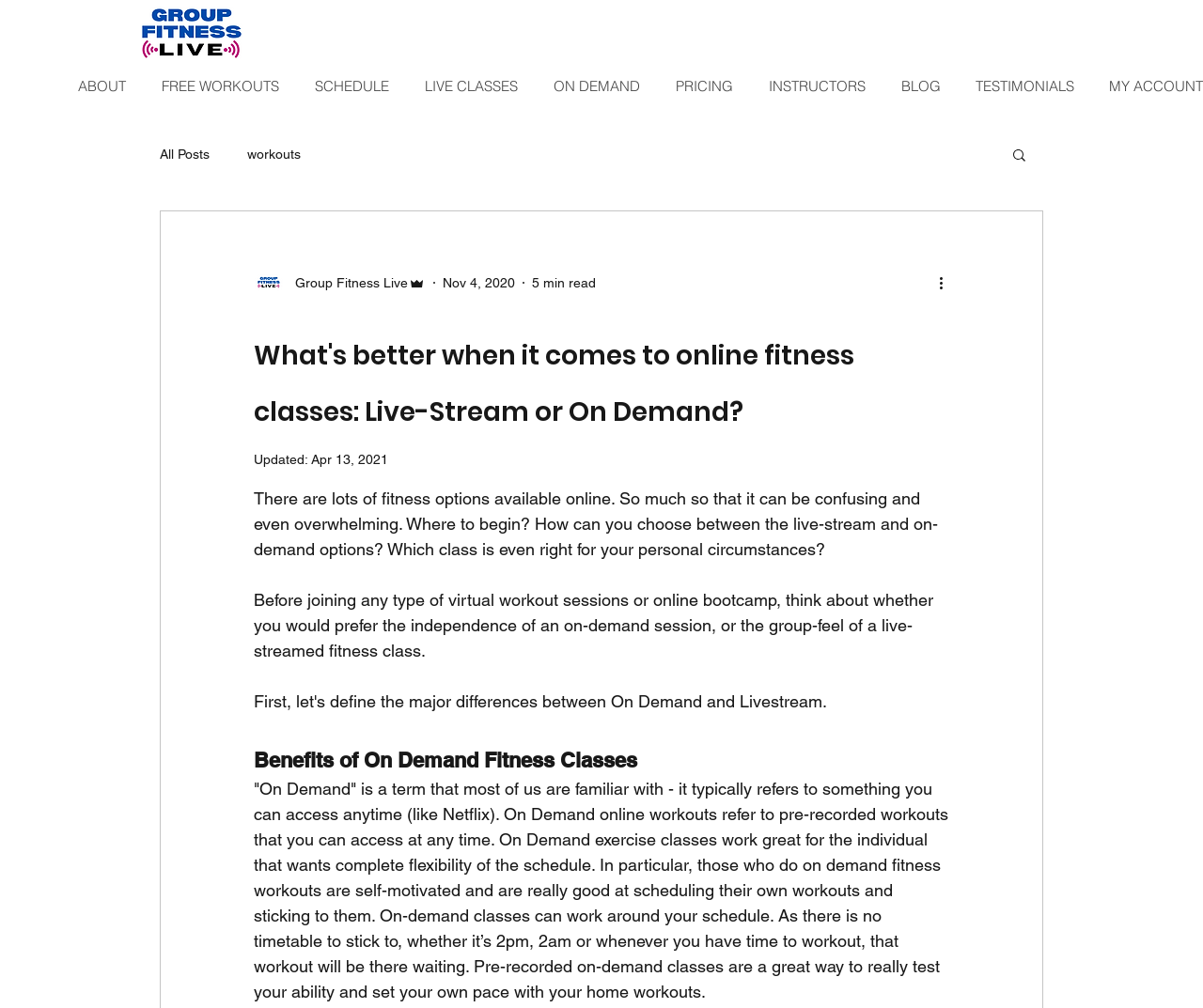Locate the bounding box coordinates of the element's region that should be clicked to carry out the following instruction: "Read the blog post about 'What's better when it comes to online fitness classes: Live-Stream or On Demand?'". The coordinates need to be four float numbers between 0 and 1, i.e., [left, top, right, bottom].

[0.211, 0.321, 0.789, 0.432]